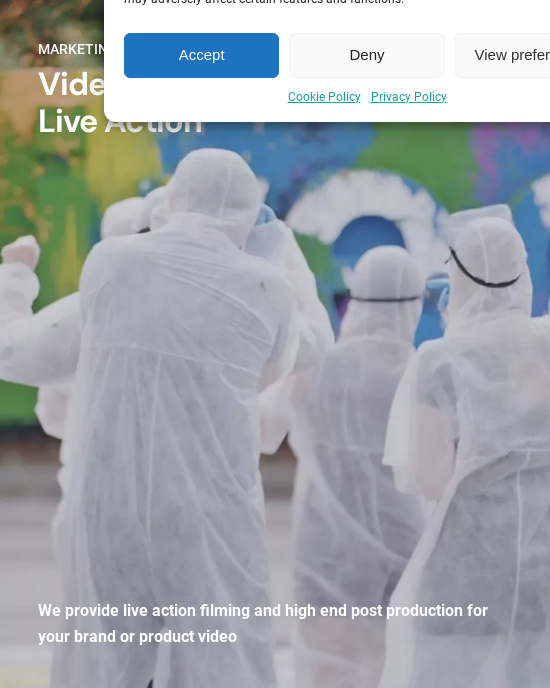Illustrate the image with a detailed caption.

The image features a dynamic scene from a professional video production setting, showcasing a team of individuals clad in white protective suits. These filmmakers appear to be engaged in the process of creating high-quality video content, potentially emphasizing safety and professionalism in their approach. The backdrop is vibrant, hinting at a lively and creative environment, which aligns with the services being offered. Overlaying the visual are headings that highlight "Video Production Services & Live Action," along with a brief description stating, "We provide live action filming and high end post production for your brand or product video." This combination underscores the emphasis on delivering top-notch video production services tailored for brands looking to enhance their marketing efforts.